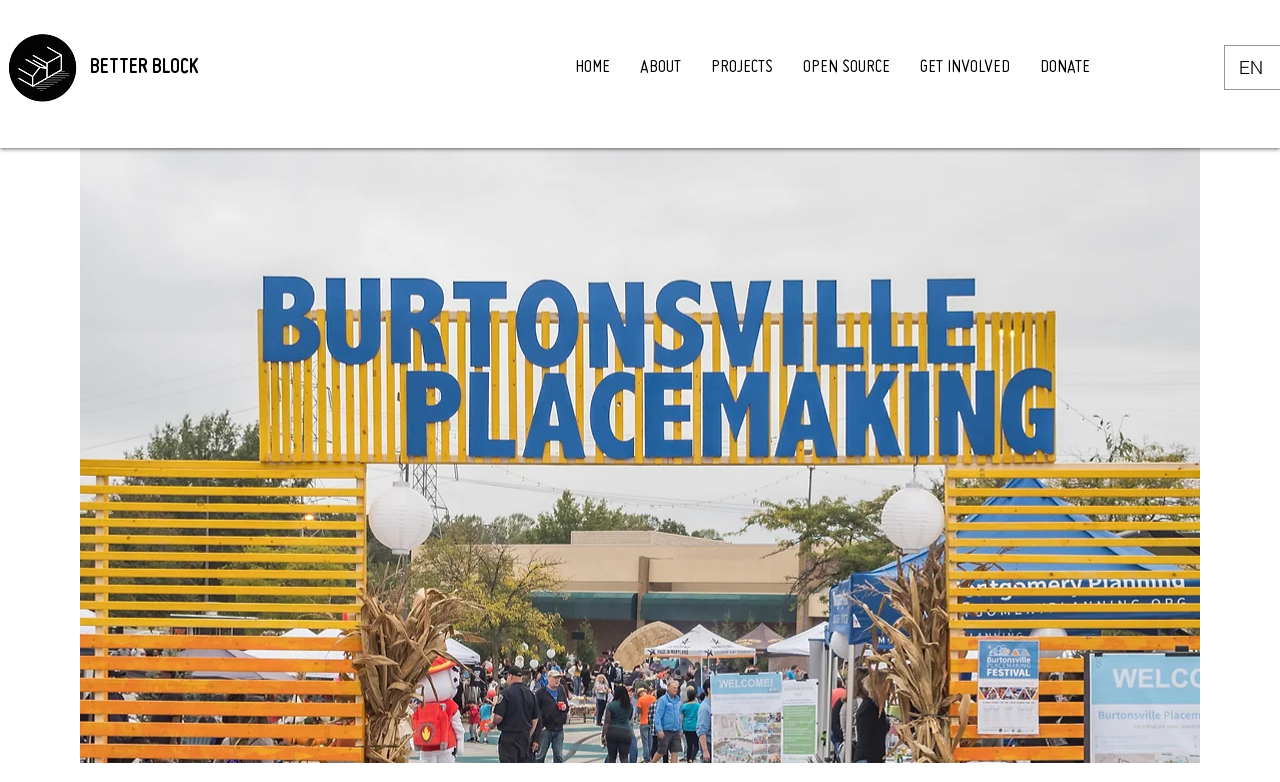Provide the bounding box coordinates of the HTML element described as: "ABOUT". The bounding box coordinates should be four float numbers between 0 and 1, i.e., [left, top, right, bottom].

[0.488, 0.068, 0.543, 0.106]